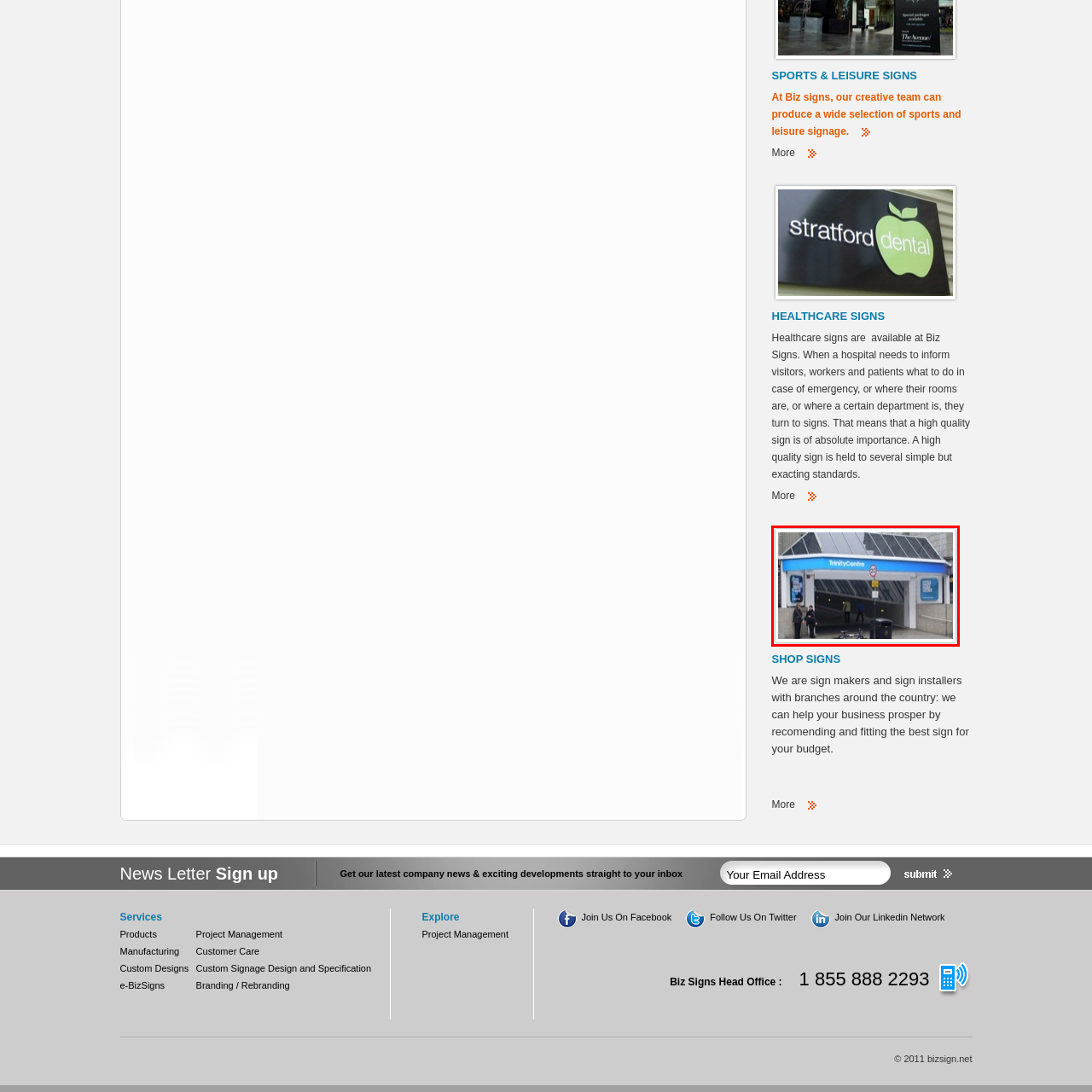Offer a thorough and descriptive summary of the image captured in the red bounding box.

The image depicts the entrance of the Trinity Centre, highlighted by a prominent blue awning that features the name "TrinityCentre" in bold lettering. This structure is designed to guide visitors into the centre, showcasing a modern architectural style. In the foreground, two individuals stand near a bicycle, suggesting an active and accessible environment. Traffic signage, including a no-entry sign, is visible, indicating a controlled access area for pedestrians. The glass roofing of the entrance allows natural light to illuminate the passageway, enhancing the welcoming atmosphere as visitors approach the centre. This image captures a blend of functionality and aesthetic appeal characteristic of urban design, emphasizing ease of access for those entering the facility.